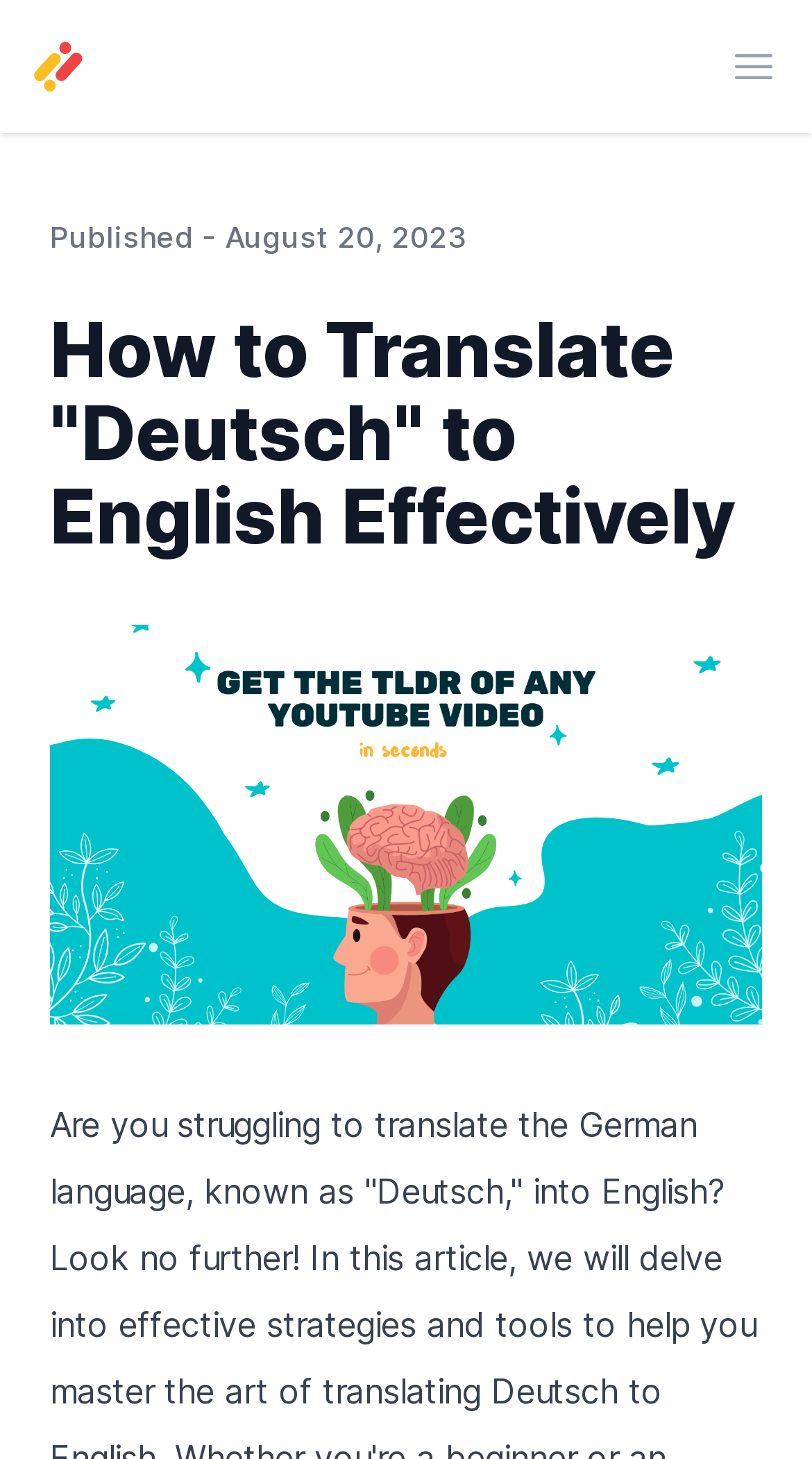How many text elements are there below the main heading?
Can you provide a detailed and comprehensive answer to the question?

I counted the text elements below the main heading and found three: 'Published -', 'August 20, 2023', and the main heading itself.